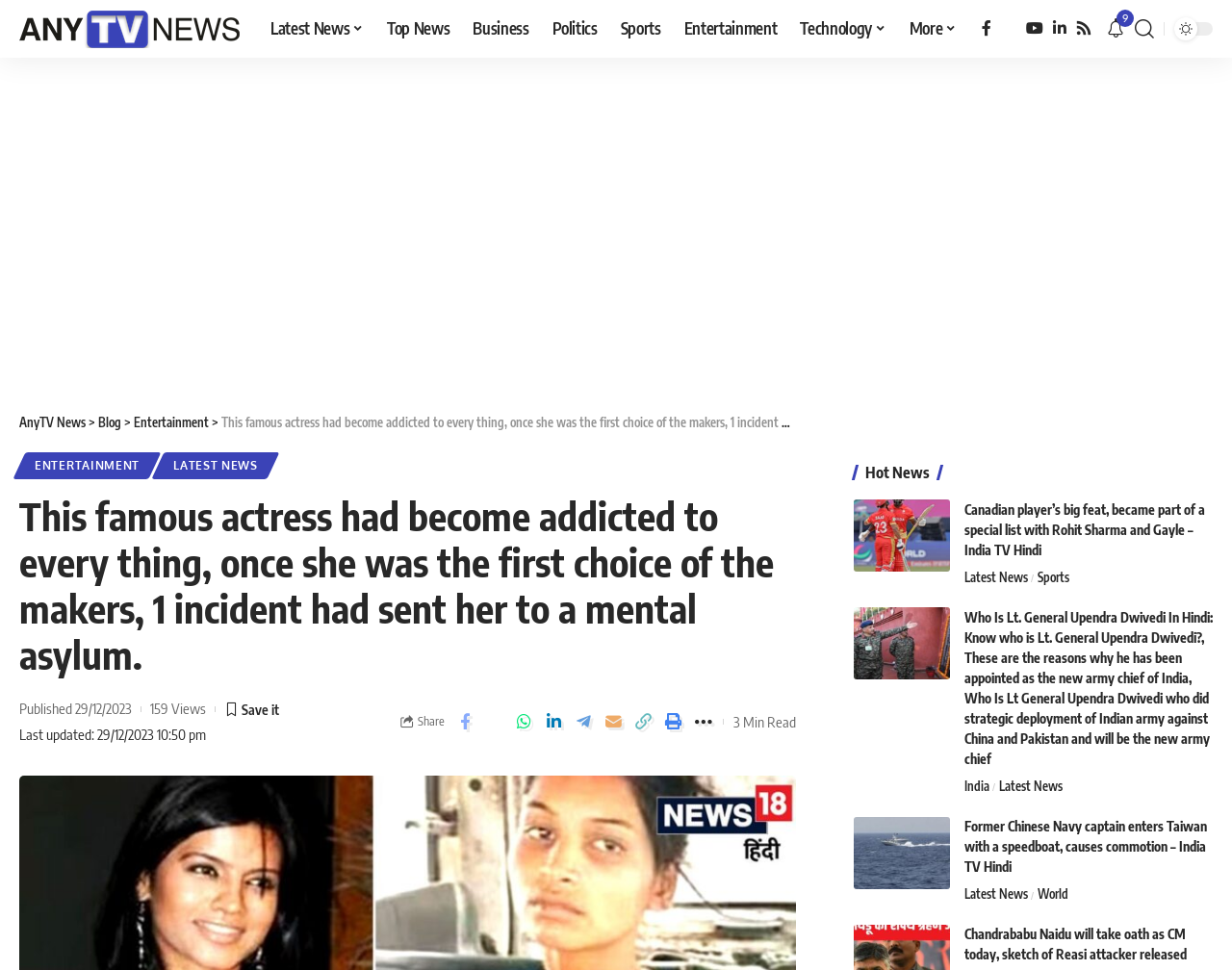Find and provide the bounding box coordinates for the UI element described with: "9".

[0.898, 0.019, 0.913, 0.041]